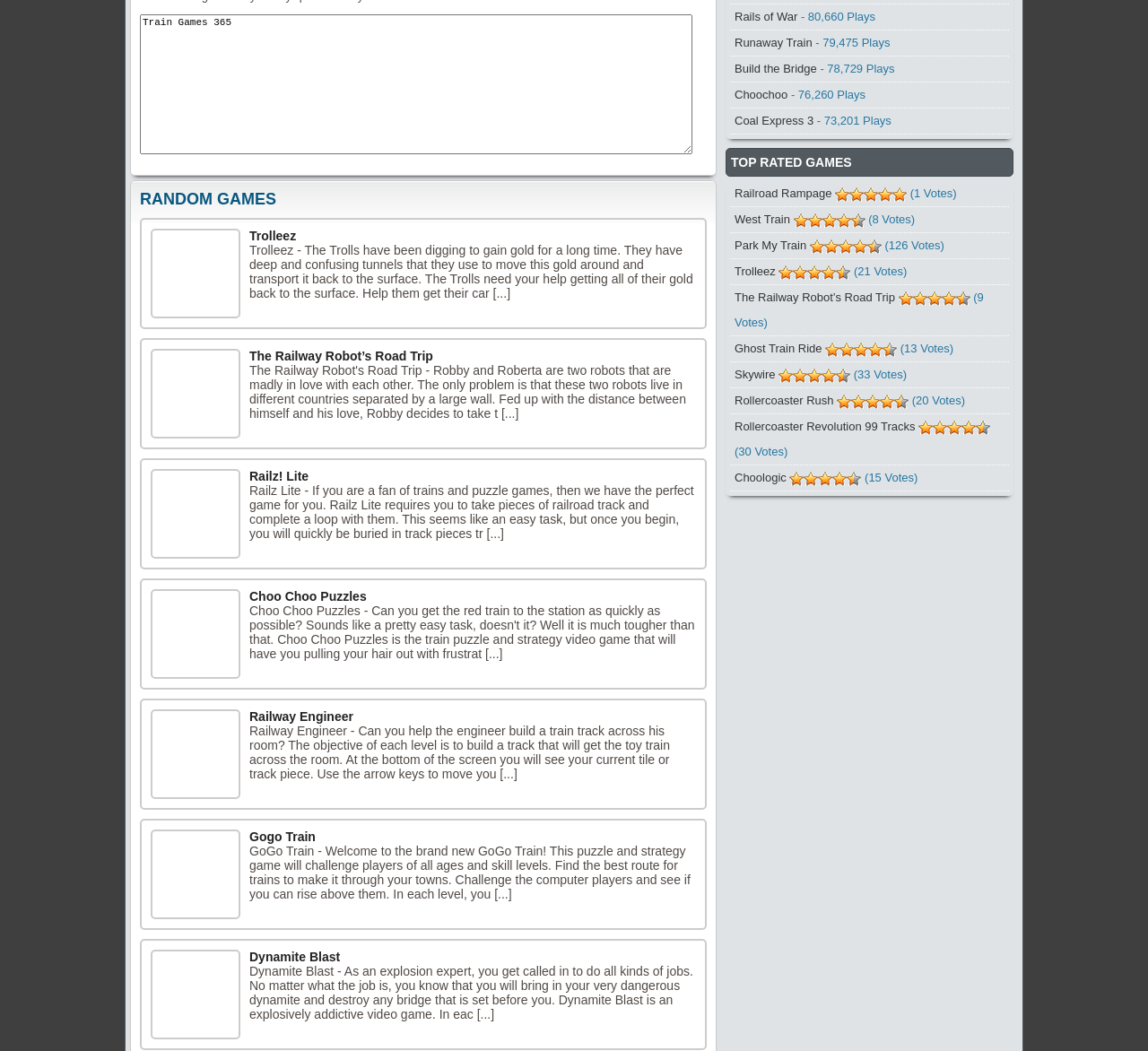Please look at the image and answer the question with a detailed explanation: What is the name of the game with the highest rating?

I looked at the ratings for each game and found that 'Railroad Rampage' has a perfect rating of 5.00 out of 5, which is the highest rating among all the games listed.